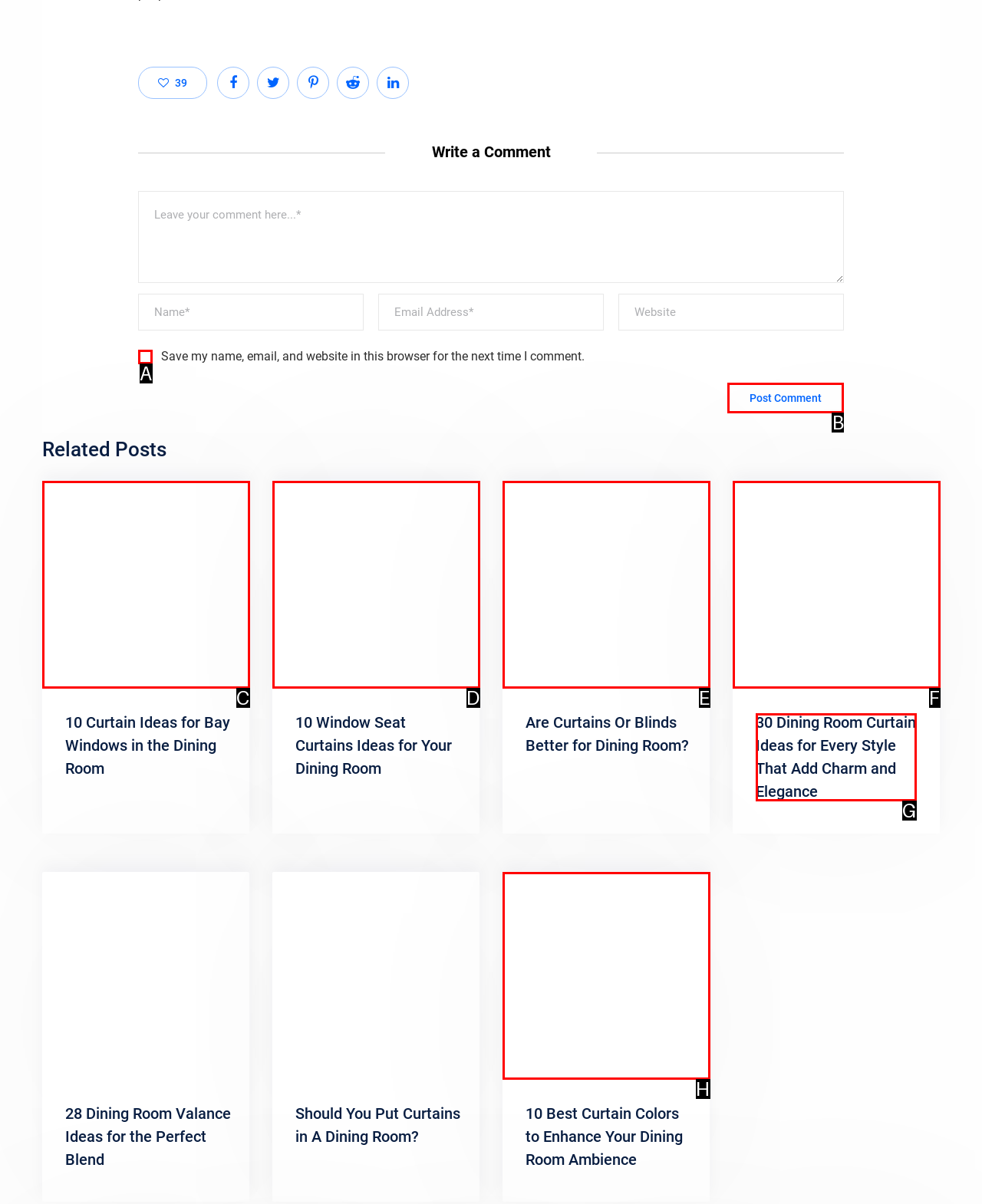Determine the right option to click to perform this task: Click the 'Post Comment' button
Answer with the correct letter from the given choices directly.

B